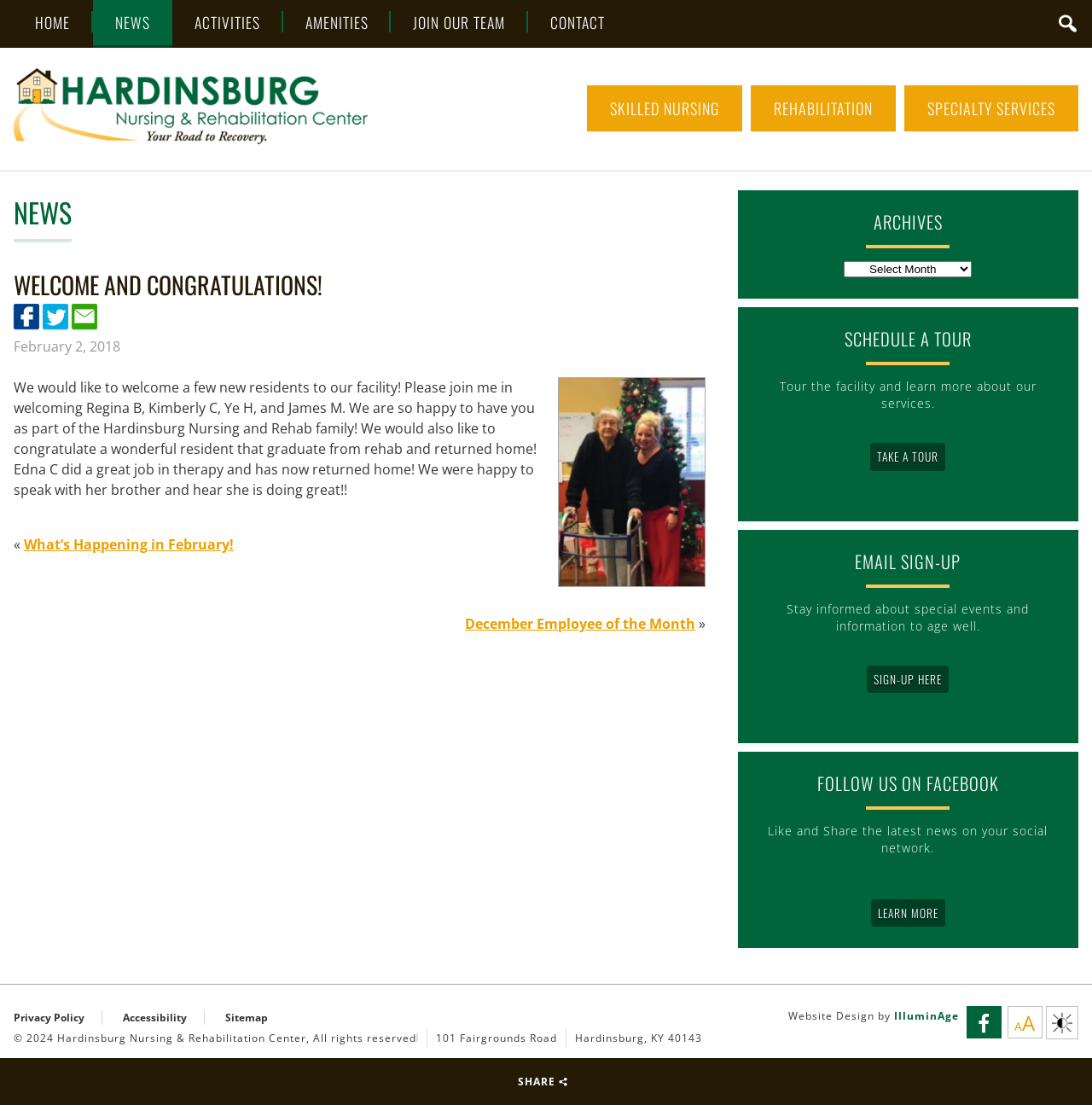Please reply with a single word or brief phrase to the question: 
What is the name of the facility?

Hardinsburg Nursing & Rehabilitation Center